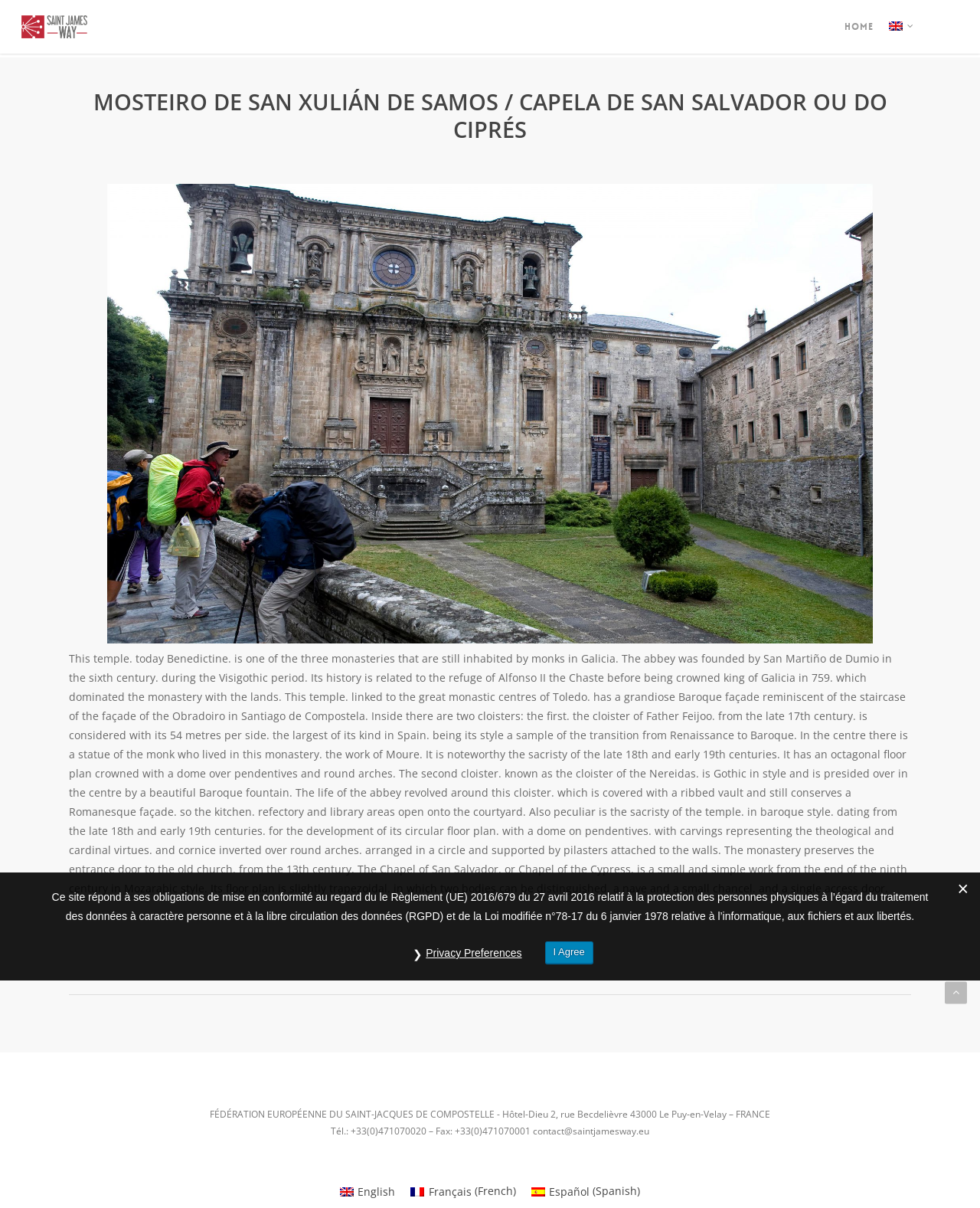Given the following UI element description: "alt="Map Saint James Way"", find the bounding box coordinates in the webpage screenshot.

[0.022, 0.013, 0.089, 0.032]